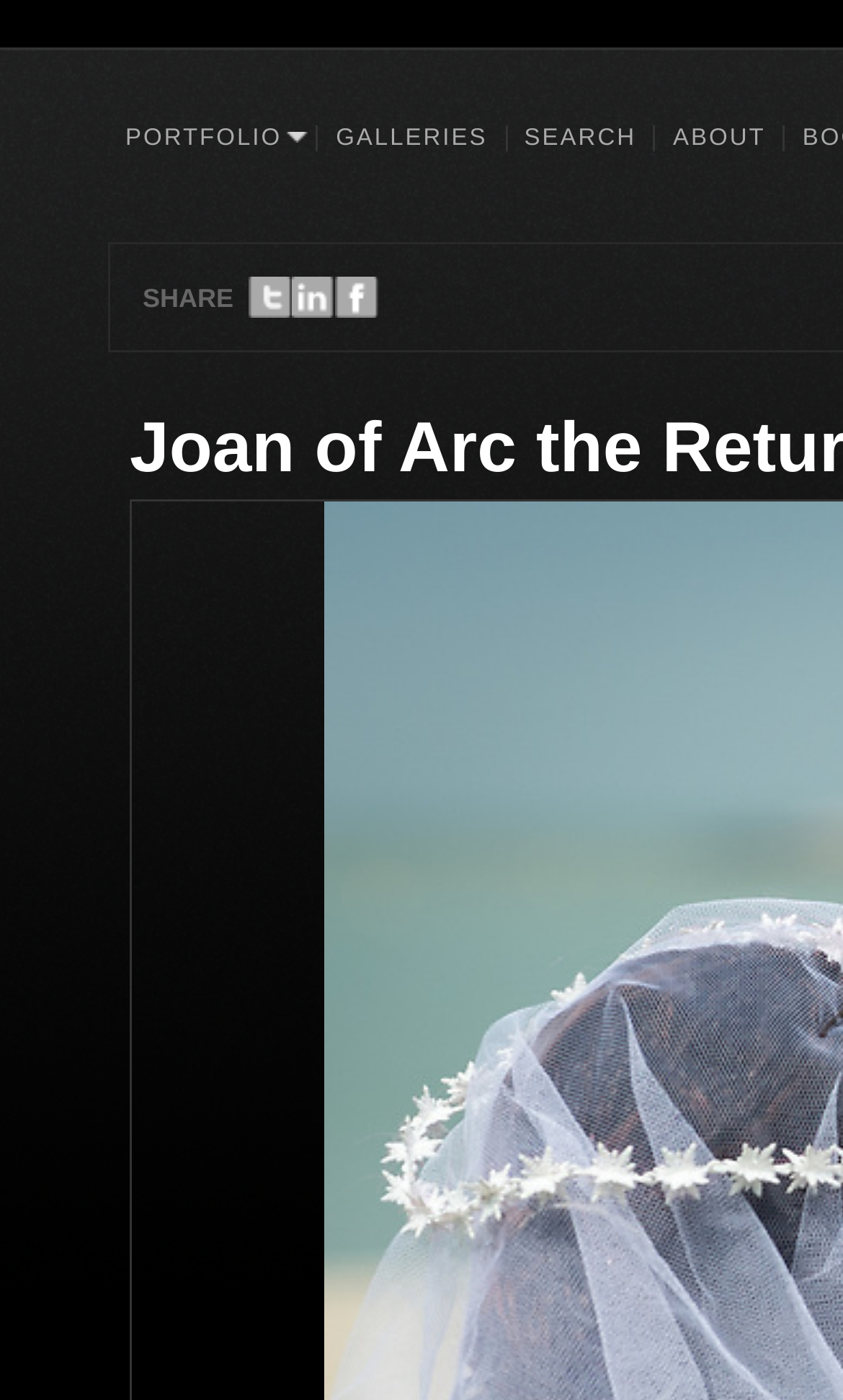Using the element description Fingask Follies, predict the bounding box coordinates for the UI element. Provide the coordinates in (top-left x, top-left y, bottom-right x, bottom-right y) format with values ranging from 0 to 1.

[0.0, 0.164, 0.436, 0.192]